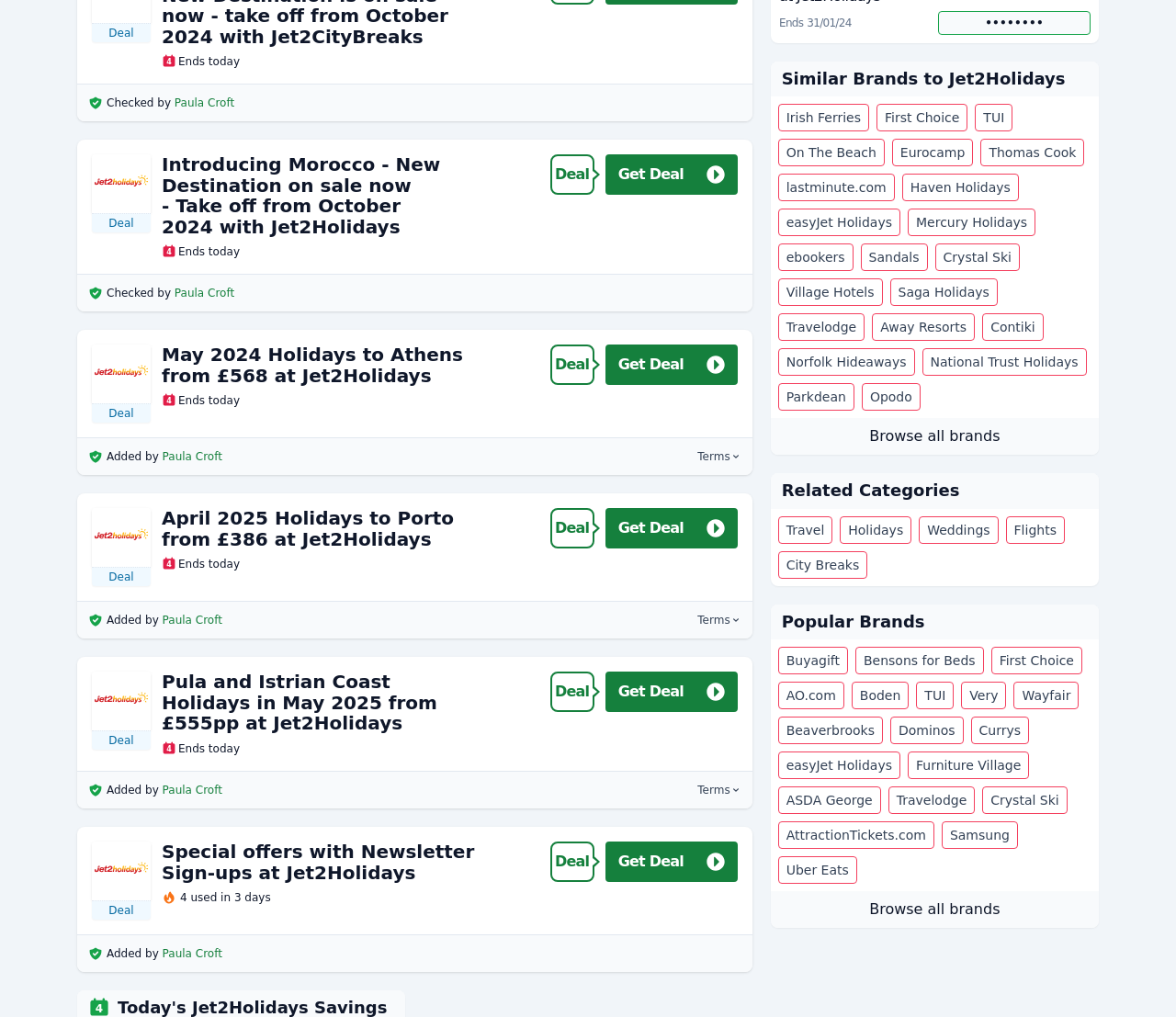Find the bounding box coordinates of the area to click in order to follow the instruction: "Get Deal".

[0.515, 0.152, 0.627, 0.192]